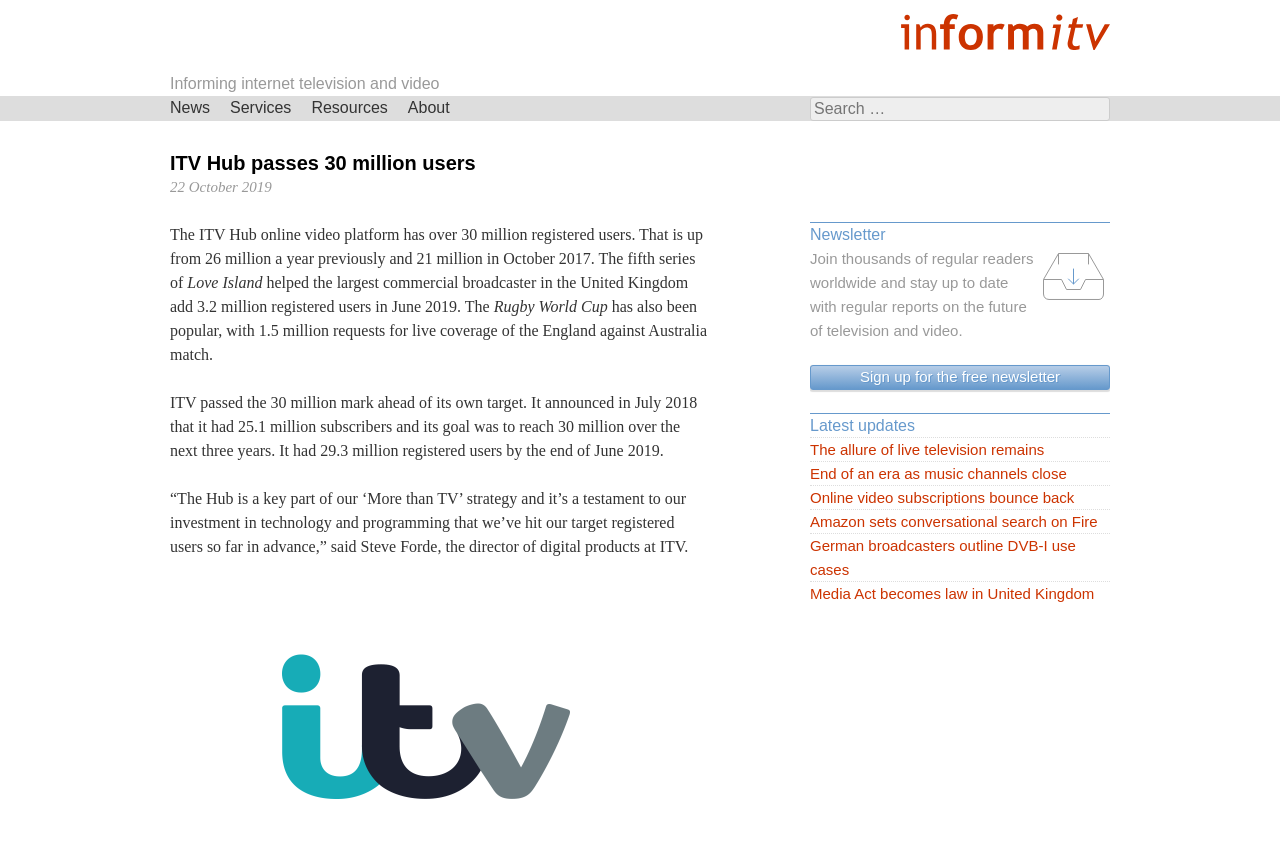Determine and generate the text content of the webpage's headline.

Informing internet television and video